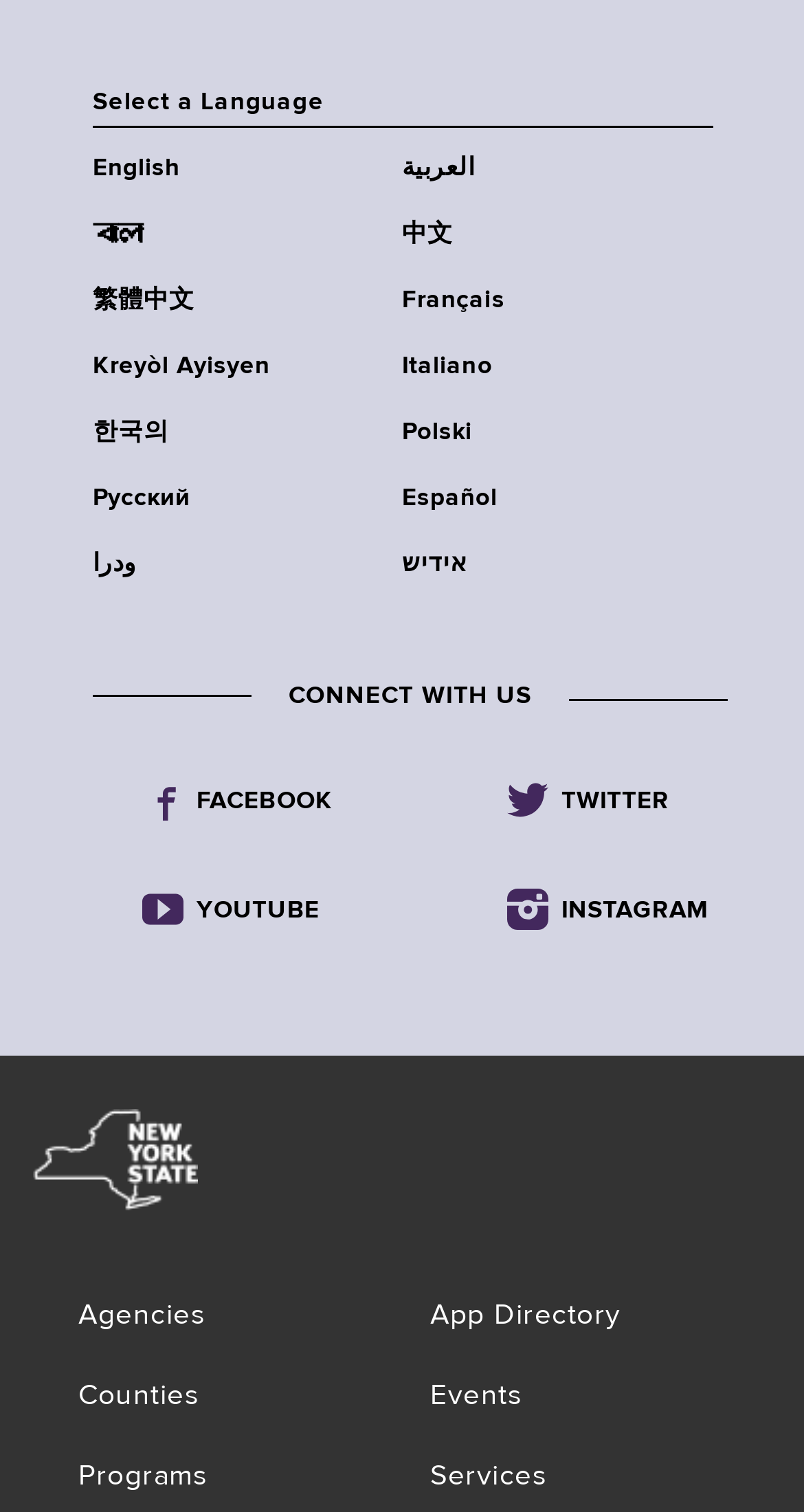How many social media links are there?
Relying on the image, give a concise answer in one word or a brief phrase.

4